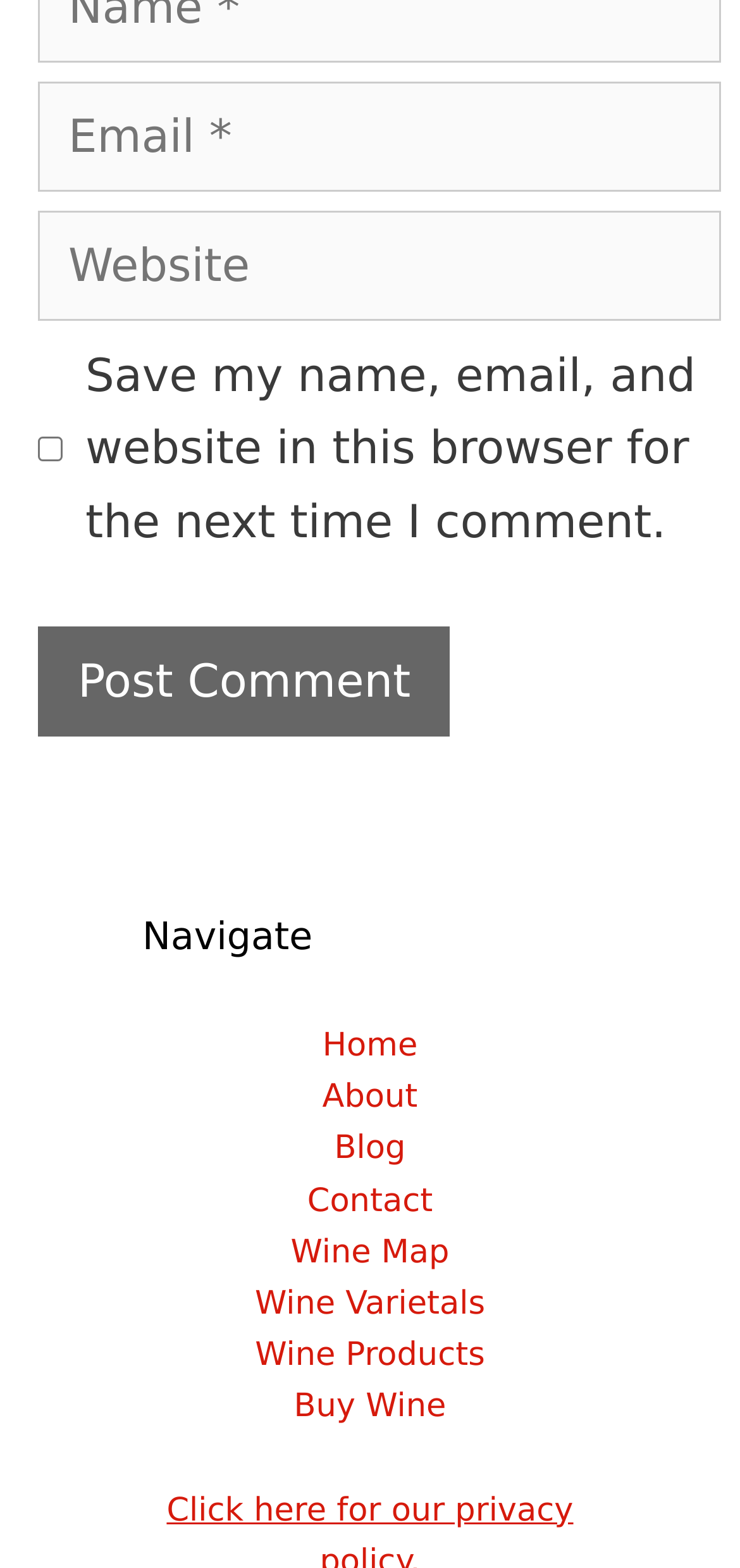Respond with a single word or phrase to the following question: What is the function of the 'Post Comment' button?

Submit comment